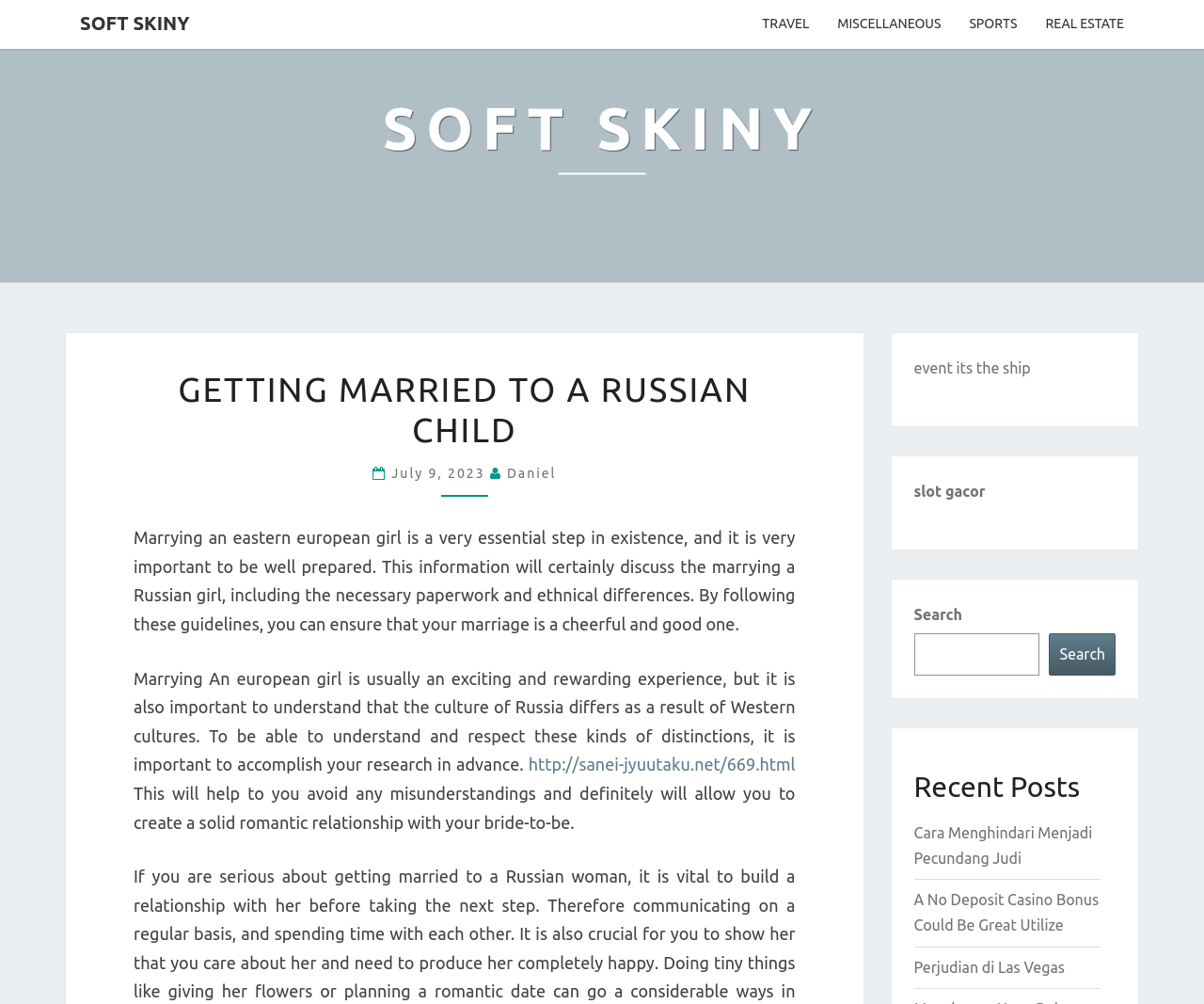Identify the bounding box coordinates for the UI element described as: "Travel".

[0.621, 0.0, 0.684, 0.049]